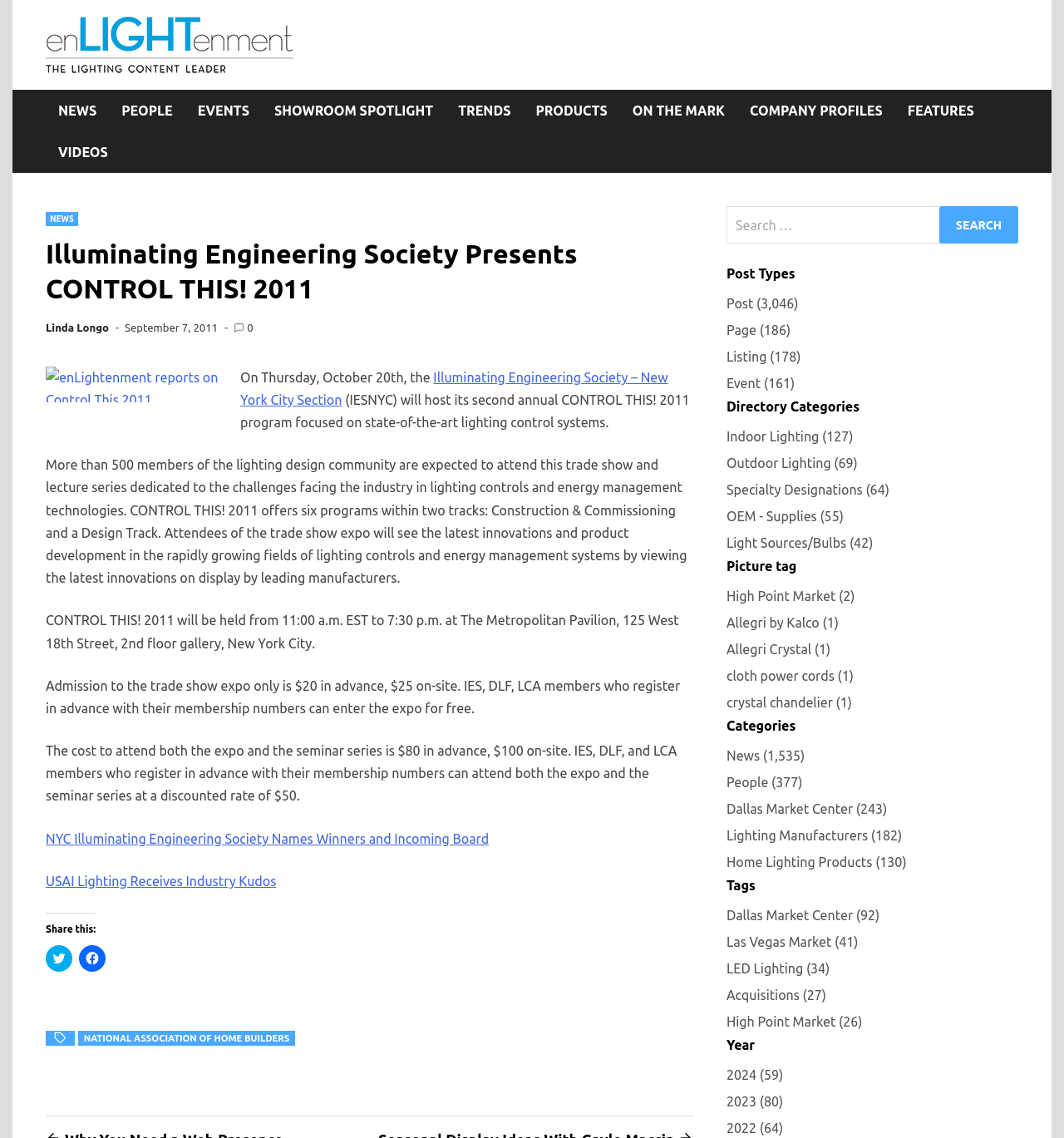Where will CONTROL THIS! 2011 be held?
Please provide a comprehensive answer to the question based on the webpage screenshot.

The answer can be found in the StaticText element 'CONTROL THIS! 2011 will be held from 11:00 a.m. EST to 7:30 p.m. at The Metropolitan Pavilion, 125 West 18th Street, 2nd floor gallery, New York City.' which is a sub-element of the article element.